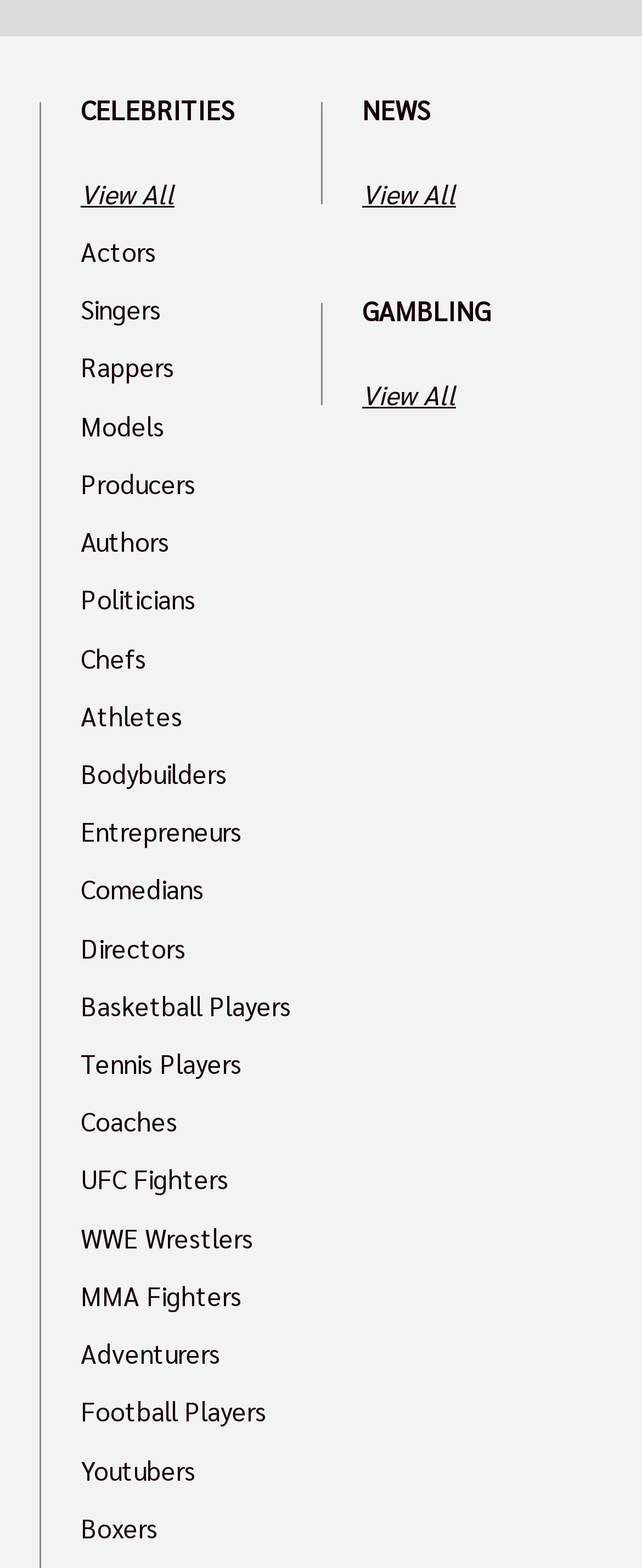Predict the bounding box of the UI element based on this description: "Football Players".

[0.126, 0.895, 0.5, 0.907]